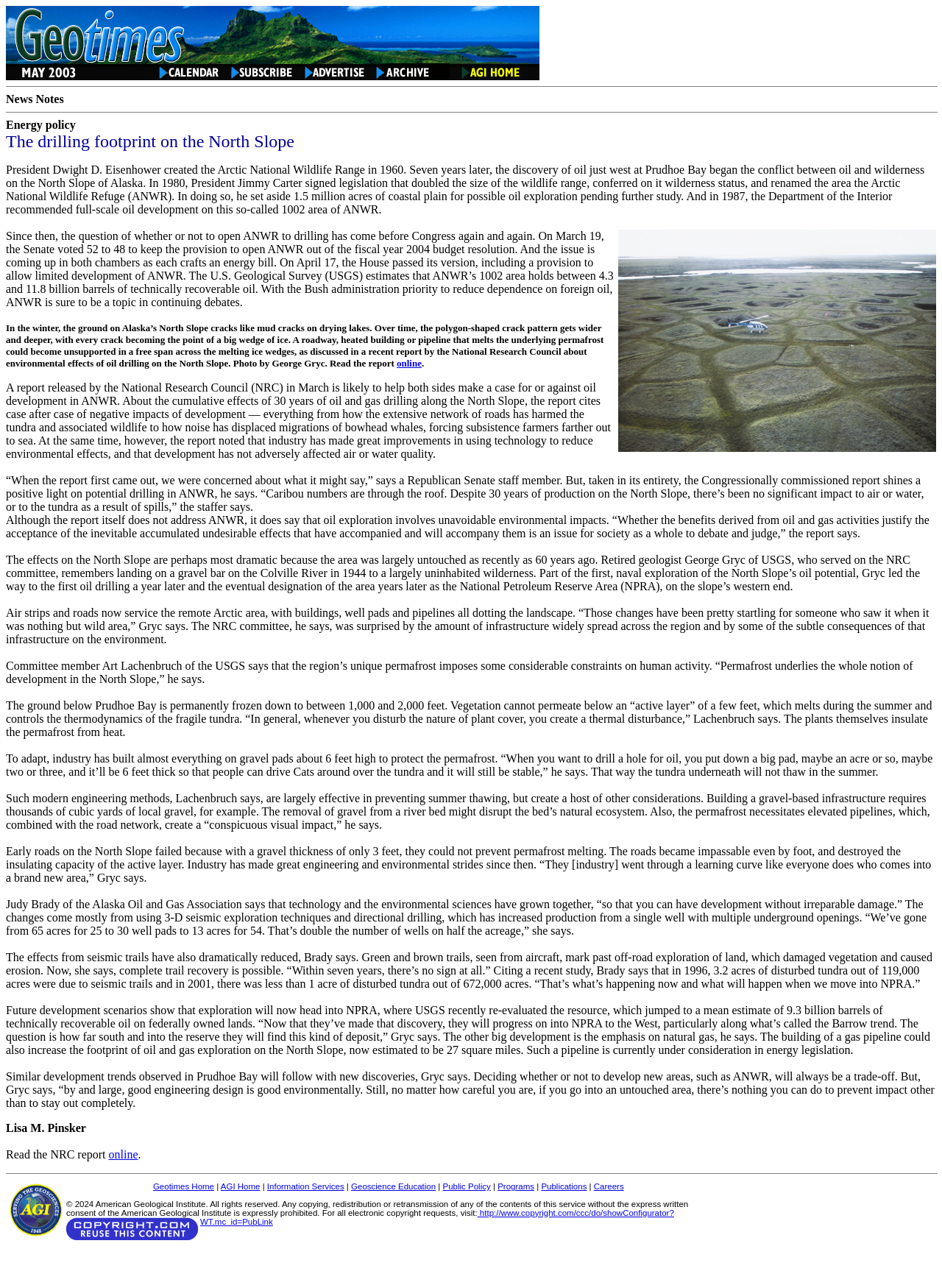Determine the bounding box coordinates of the UI element that matches the following description: "Programs". The coordinates should be four float numbers between 0 and 1 in the format [left, top, right, bottom].

[0.528, 0.918, 0.567, 0.925]